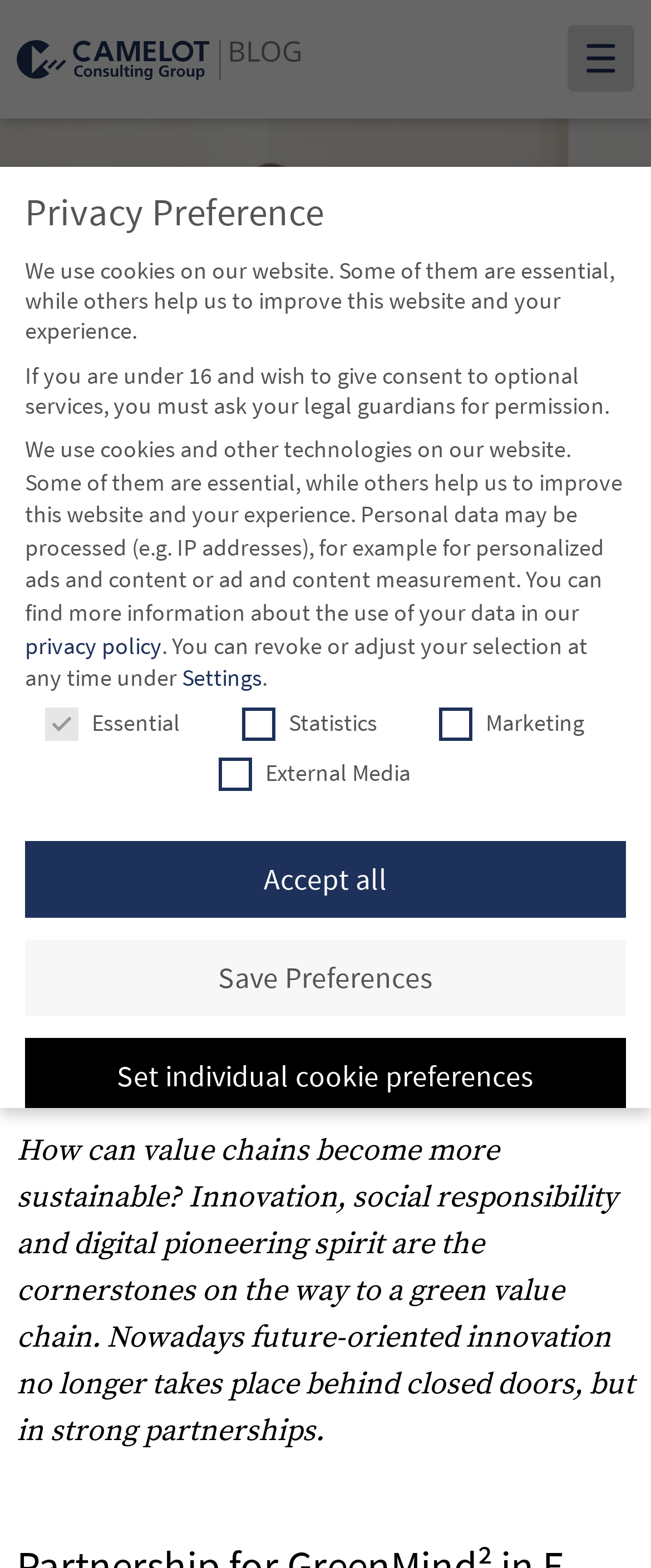Using the provided description privacy policy, find the bounding box coordinates for the UI element. Provide the coordinates in (top-left x, top-left y, bottom-right x, bottom-right y) format, ensuring all values are between 0 and 1.

[0.038, 0.402, 0.249, 0.421]